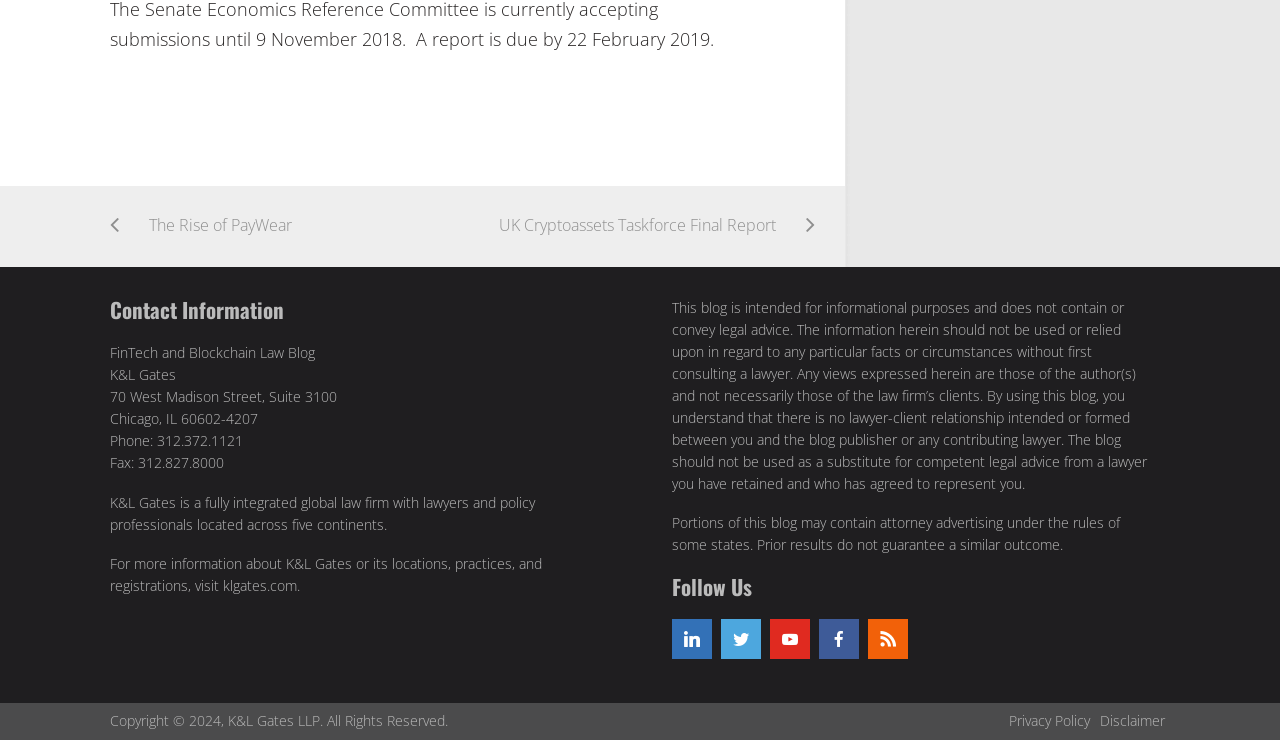What is the copyright year of the website?
Based on the image, give a one-word or short phrase answer.

2024